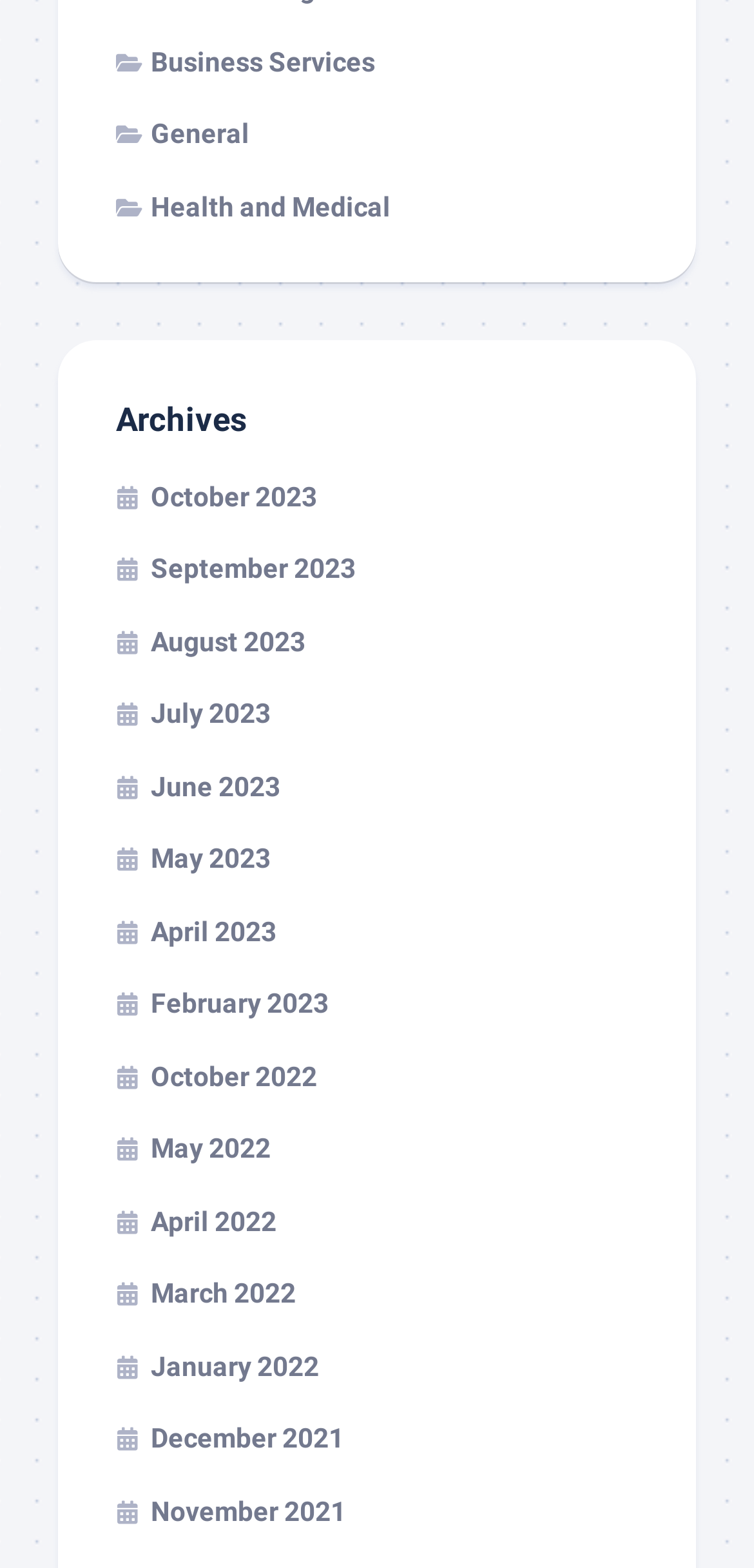Answer the question using only one word or a concise phrase: What is the earliest month listed in the archives?

January 2022